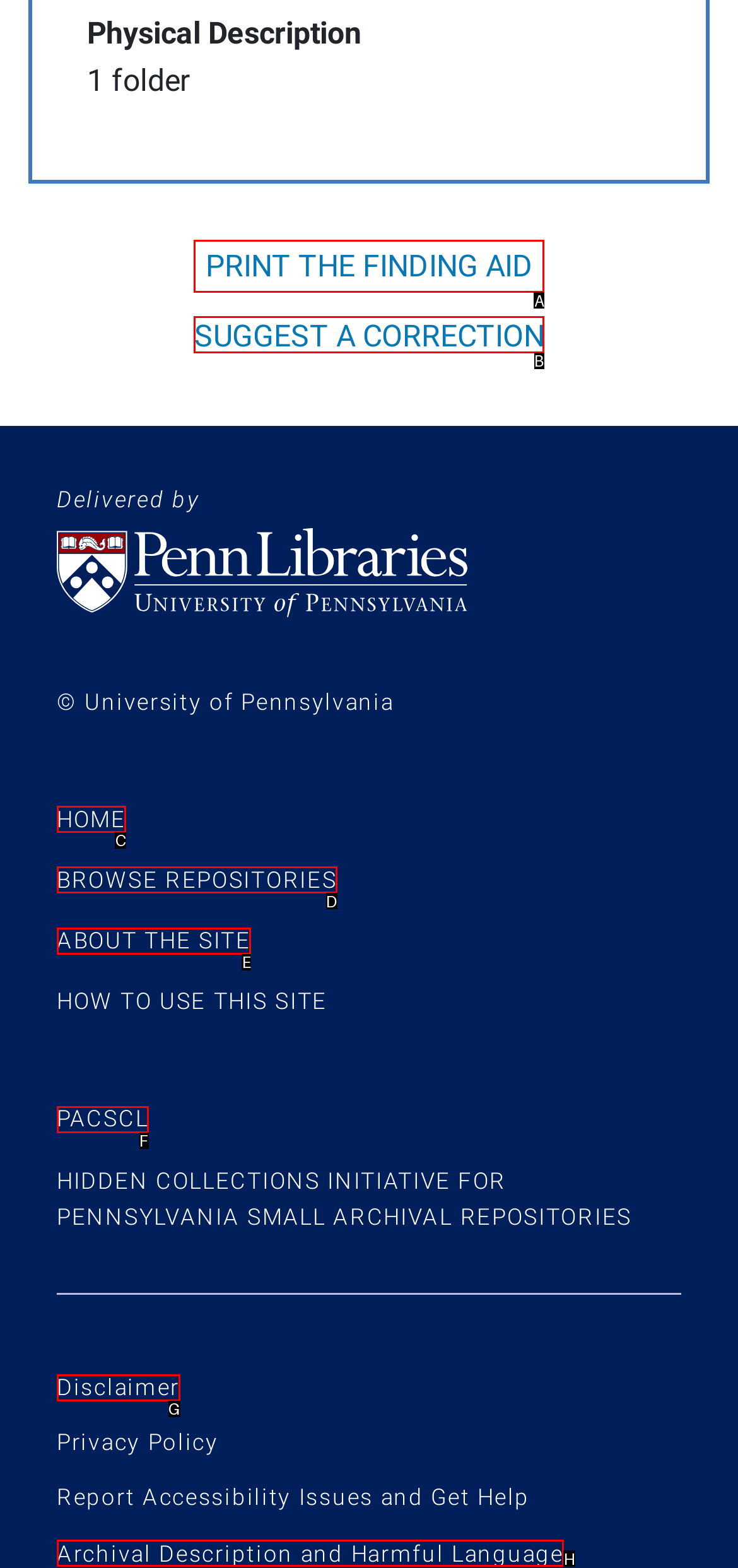Choose the letter of the UI element necessary for this task: Suggest a correction
Answer with the correct letter.

B